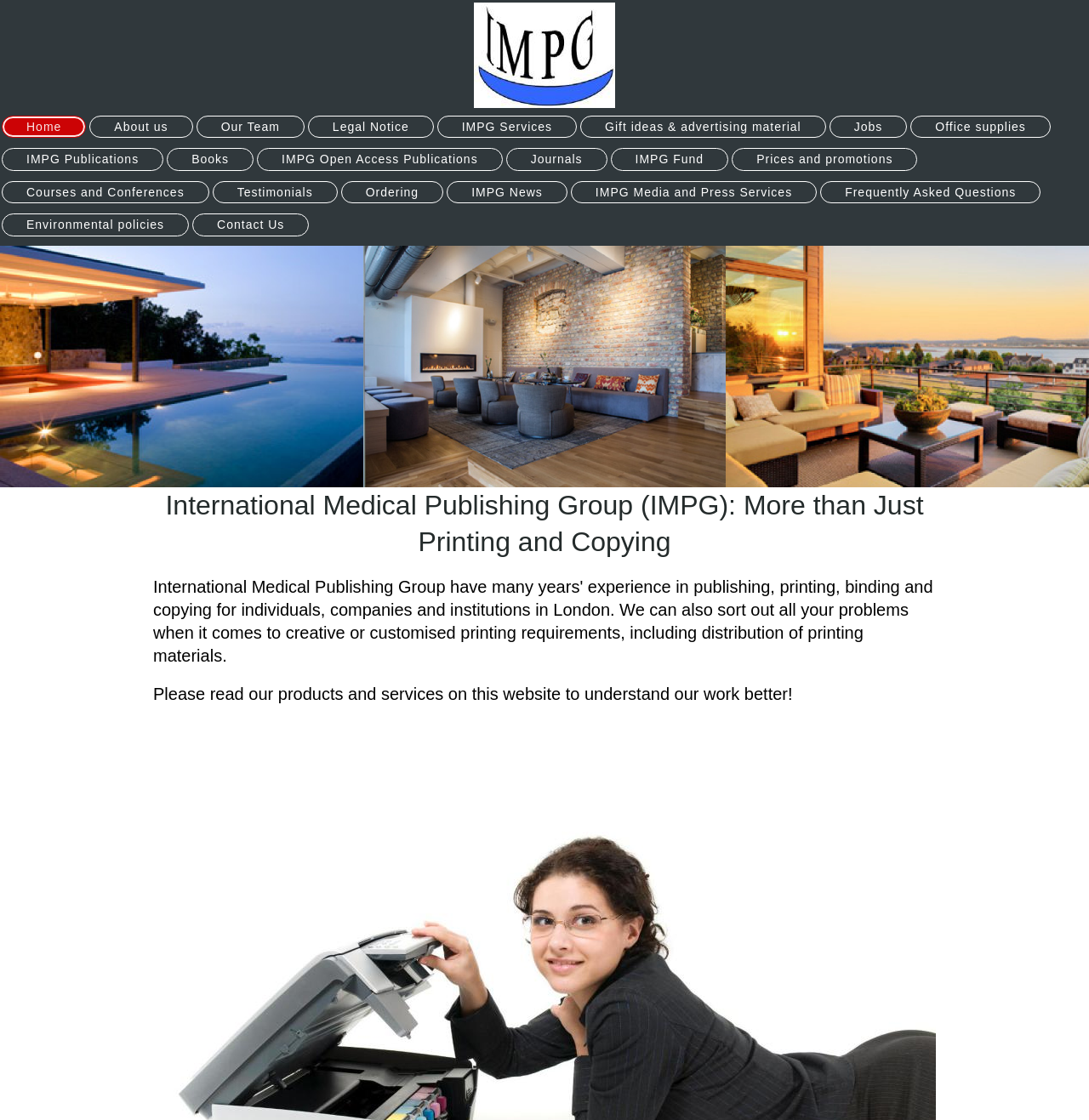Pinpoint the bounding box coordinates of the clickable element to carry out the following instruction: "Learn about IMPG Services."

[0.401, 0.103, 0.53, 0.123]